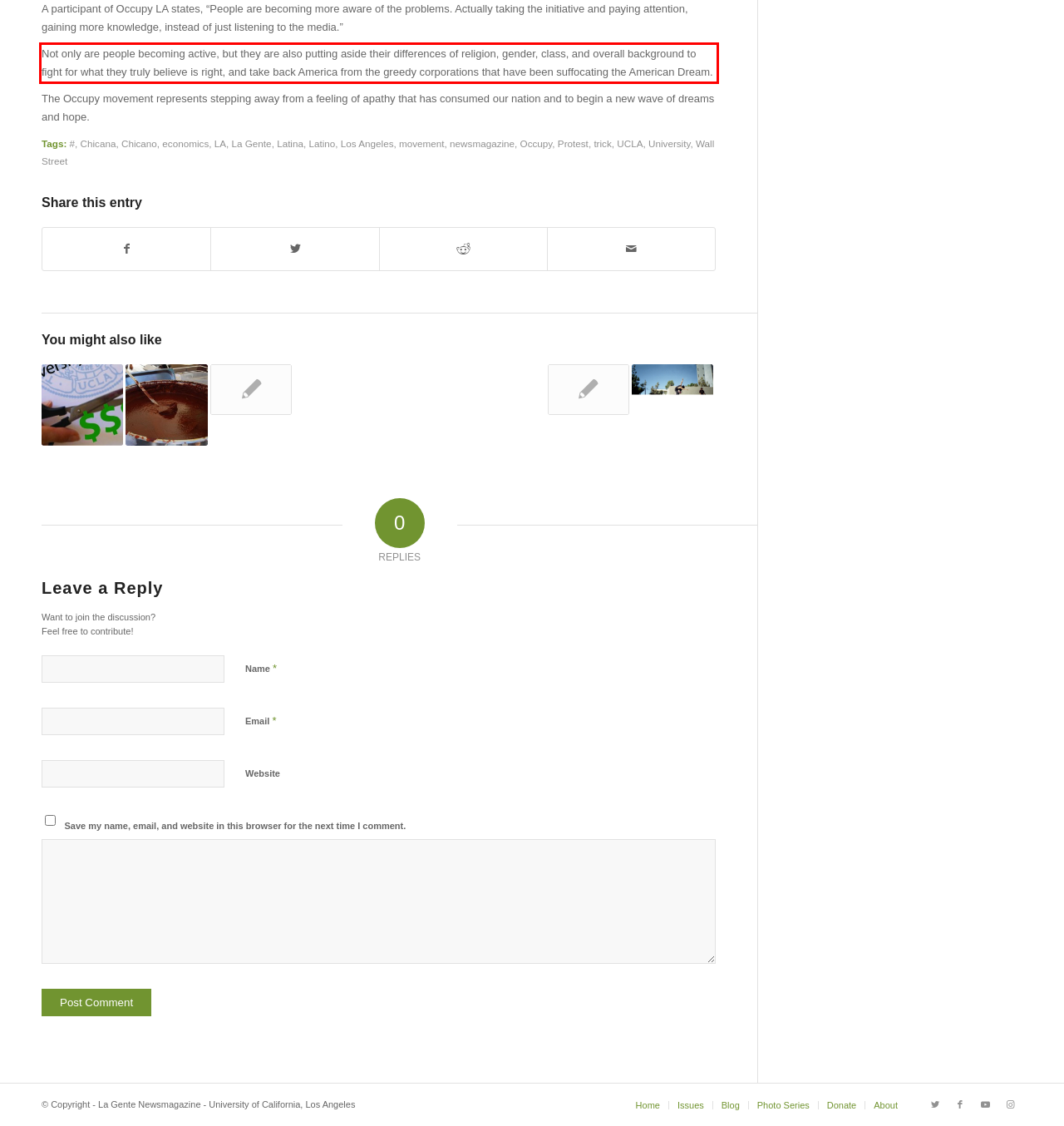Analyze the webpage screenshot and use OCR to recognize the text content in the red bounding box.

Not only are people becoming active, but they are also putting aside their differences of religion, gender, class, and overall background to fight for what they truly believe is right, and take back America from the greedy corporations that have been suffocating the American Dream.